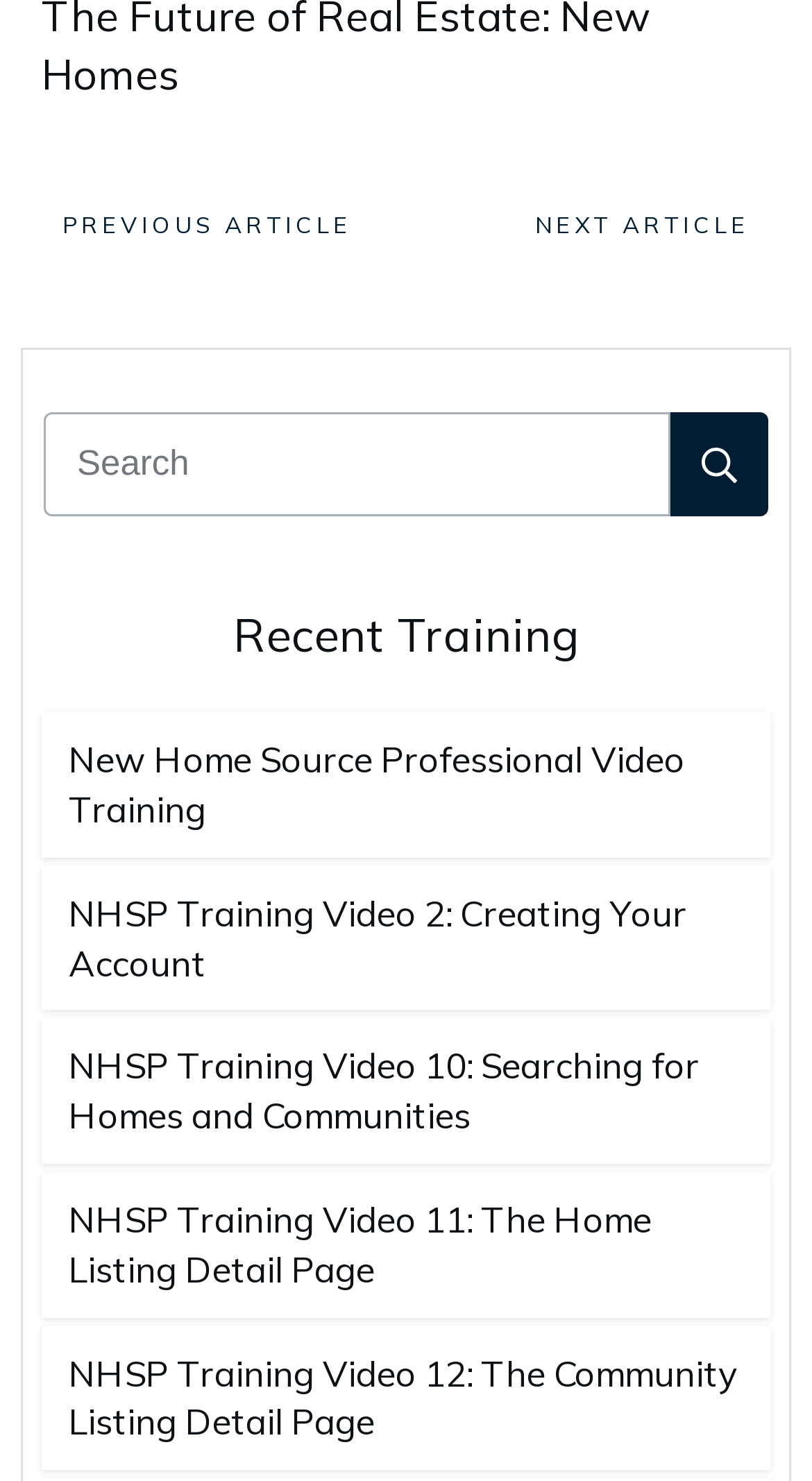Please identify the bounding box coordinates of the element I need to click to follow this instruction: "Click the previous article".

[0.051, 0.127, 0.459, 0.179]